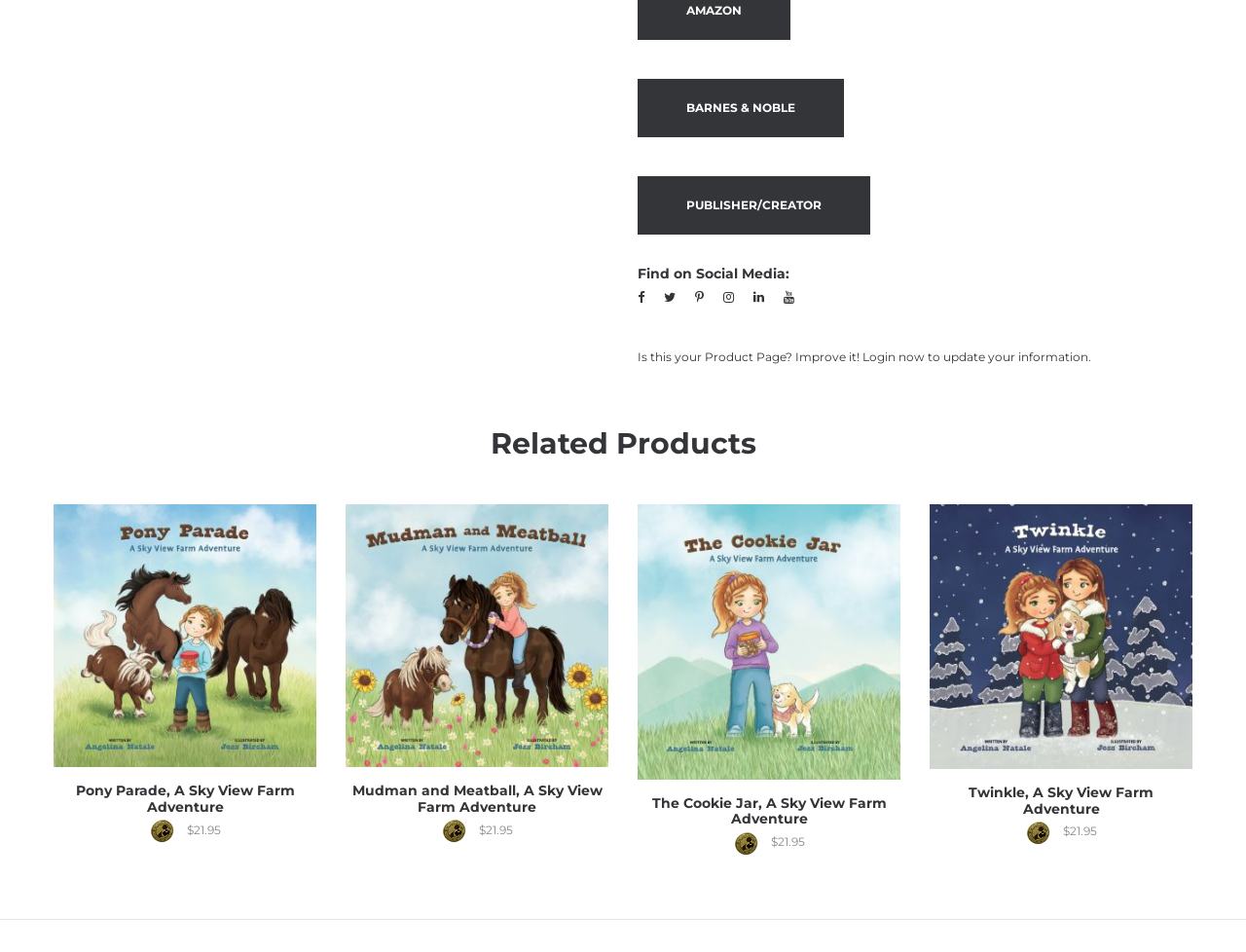Given the element description class activity, specify the bounding box coordinates of the corresponding UI element in the format (top-left x, top-left y, bottom-right x, bottom-right y). All values must be between 0 and 1.

None